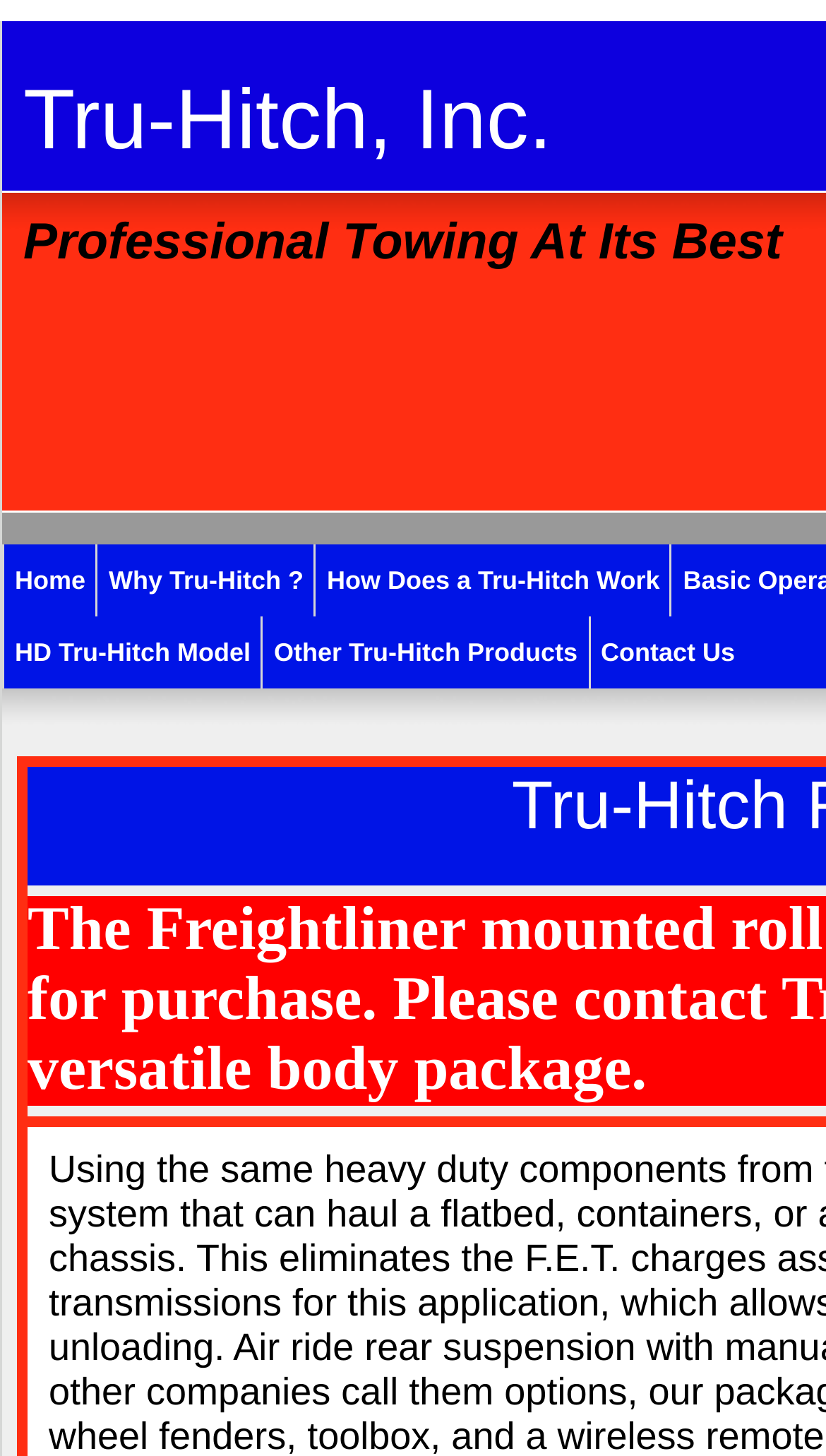What is the last item in the navigation menu?
Answer the question in a detailed and comprehensive manner.

I looked at the navigation menu and found that the last item is a link element with the text 'Contact Us'.